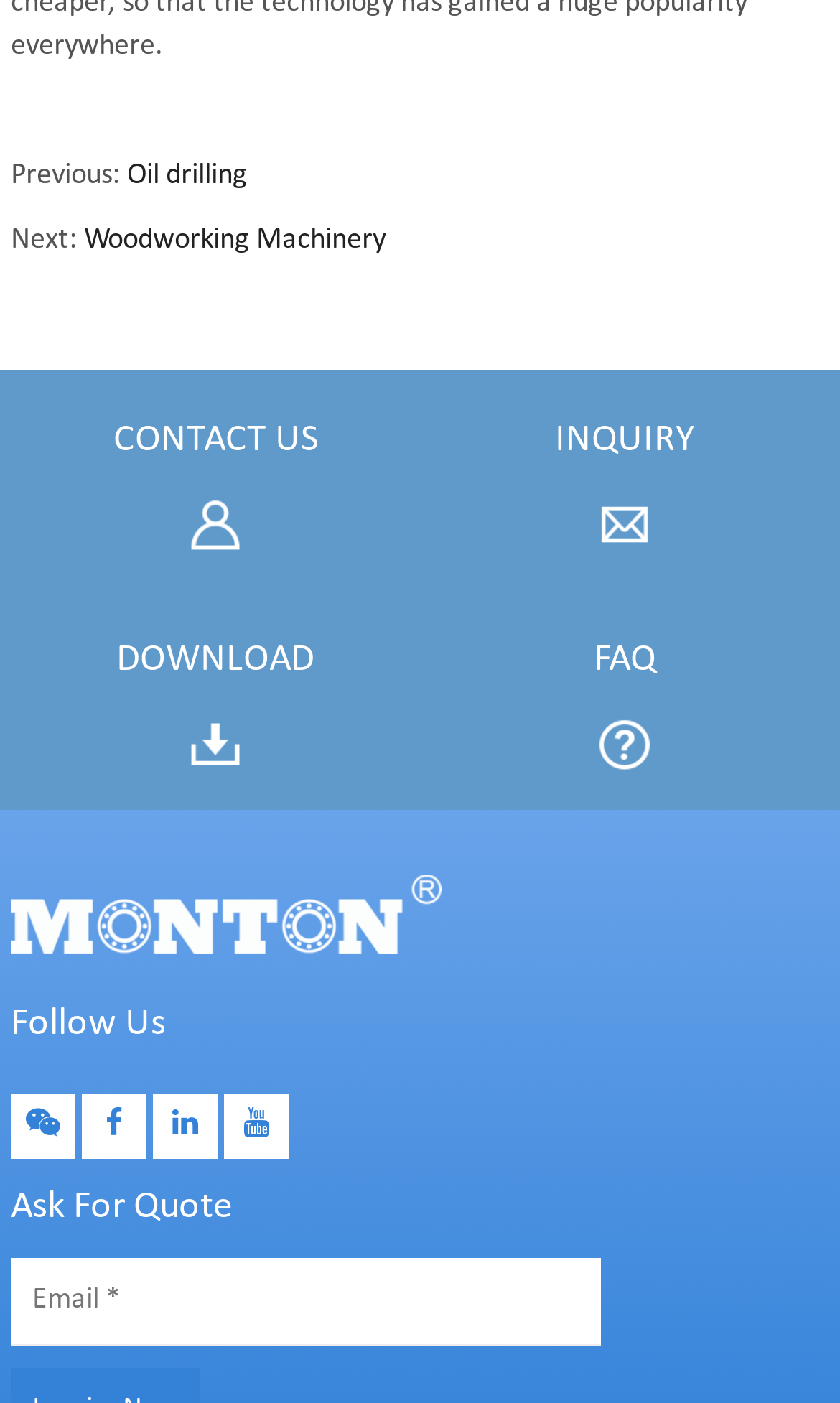Find the bounding box coordinates for the HTML element described as: "aria-label="Open/Close Menu"". The coordinates should consist of four float values between 0 and 1, i.e., [left, top, right, bottom].

None